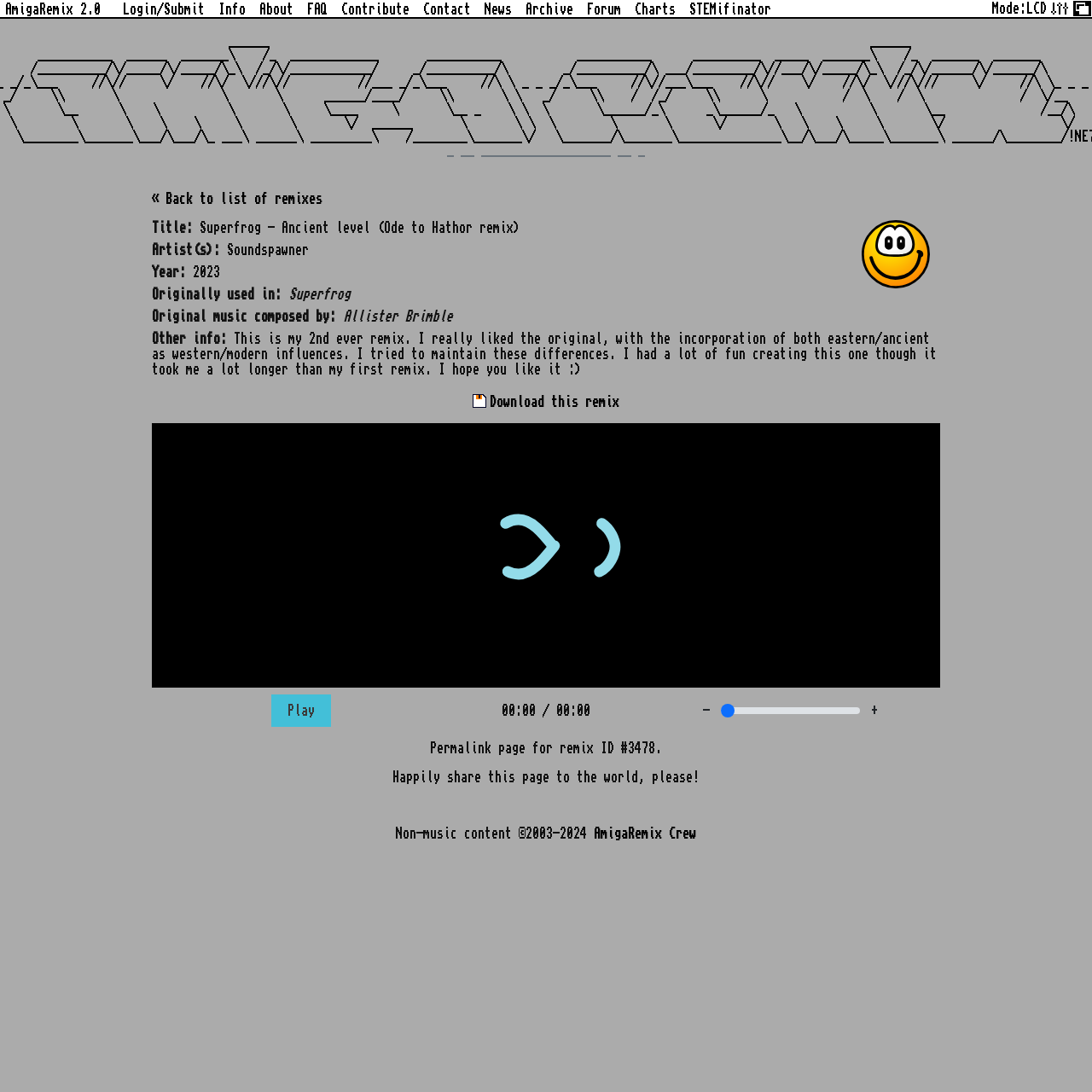Is the play button enabled?
Using the visual information, answer the question in a single word or phrase.

No